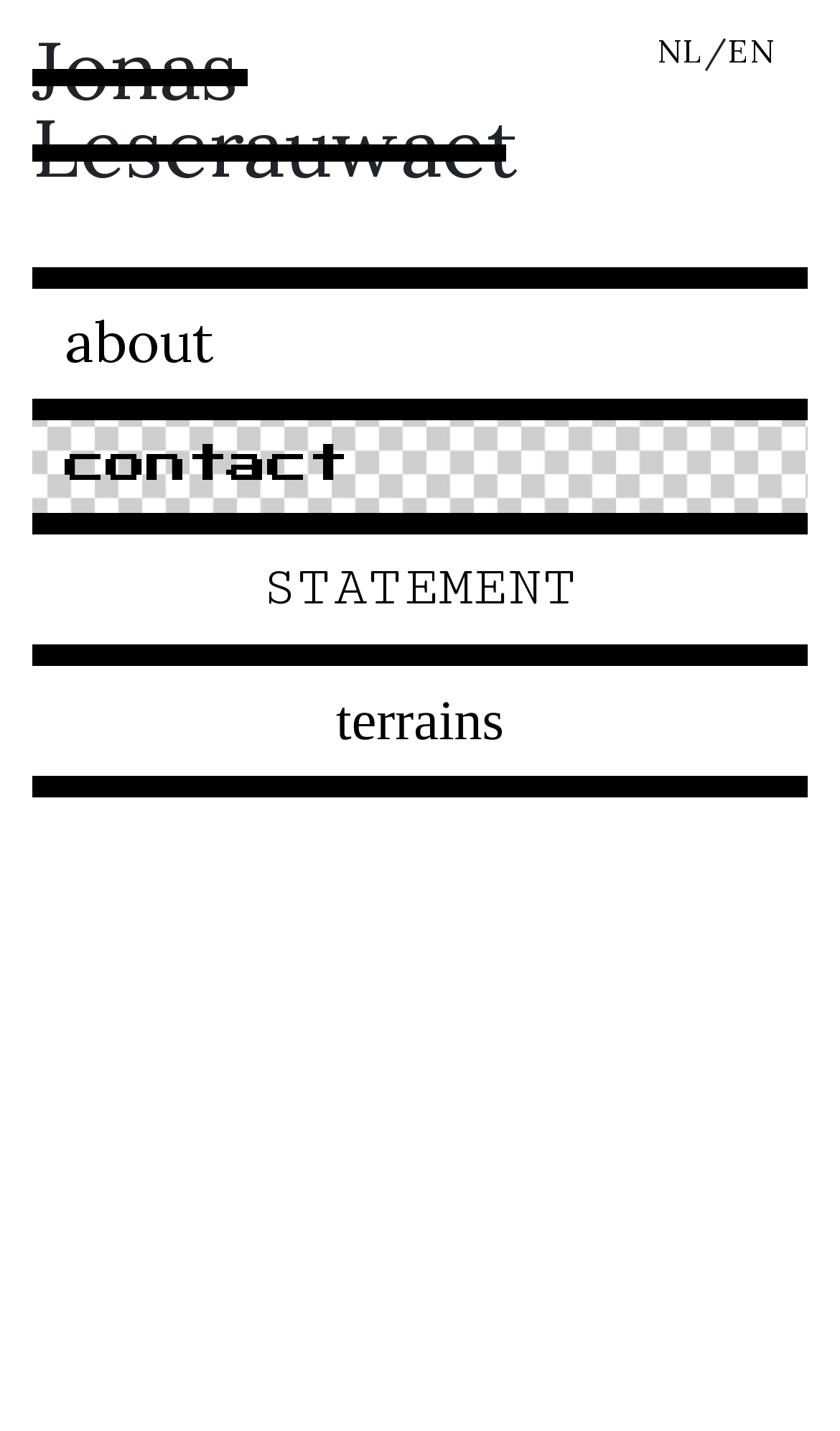Describe all the visual and textual components of the webpage comprehensively.

The webpage appears to be a personal website or portfolio of Jonas Lescrauwaet, with a prominent heading displaying his name at the top. Below the heading, there are two language options, "NL" and "EN", which are positioned side by side.

The main content of the webpage is organized into a horizontal tab list, which takes up most of the page. There are four tabs: "about", "contact", "STATEMENT", and "terrains". Each tab has a corresponding heading and a link that can be expanded to reveal more content. The tabs are evenly spaced and aligned horizontally, with the "about" tab on the left and the "terrains" tab on the right.

The "about" tab is positioned at the top-left of the tab list, with the "contact" tab to its right, followed by the "STATEMENT" tab, and finally the "terrains" tab at the bottom-right. Each tab has a similar layout, with a heading and an expandable link that controls a collapsible section.